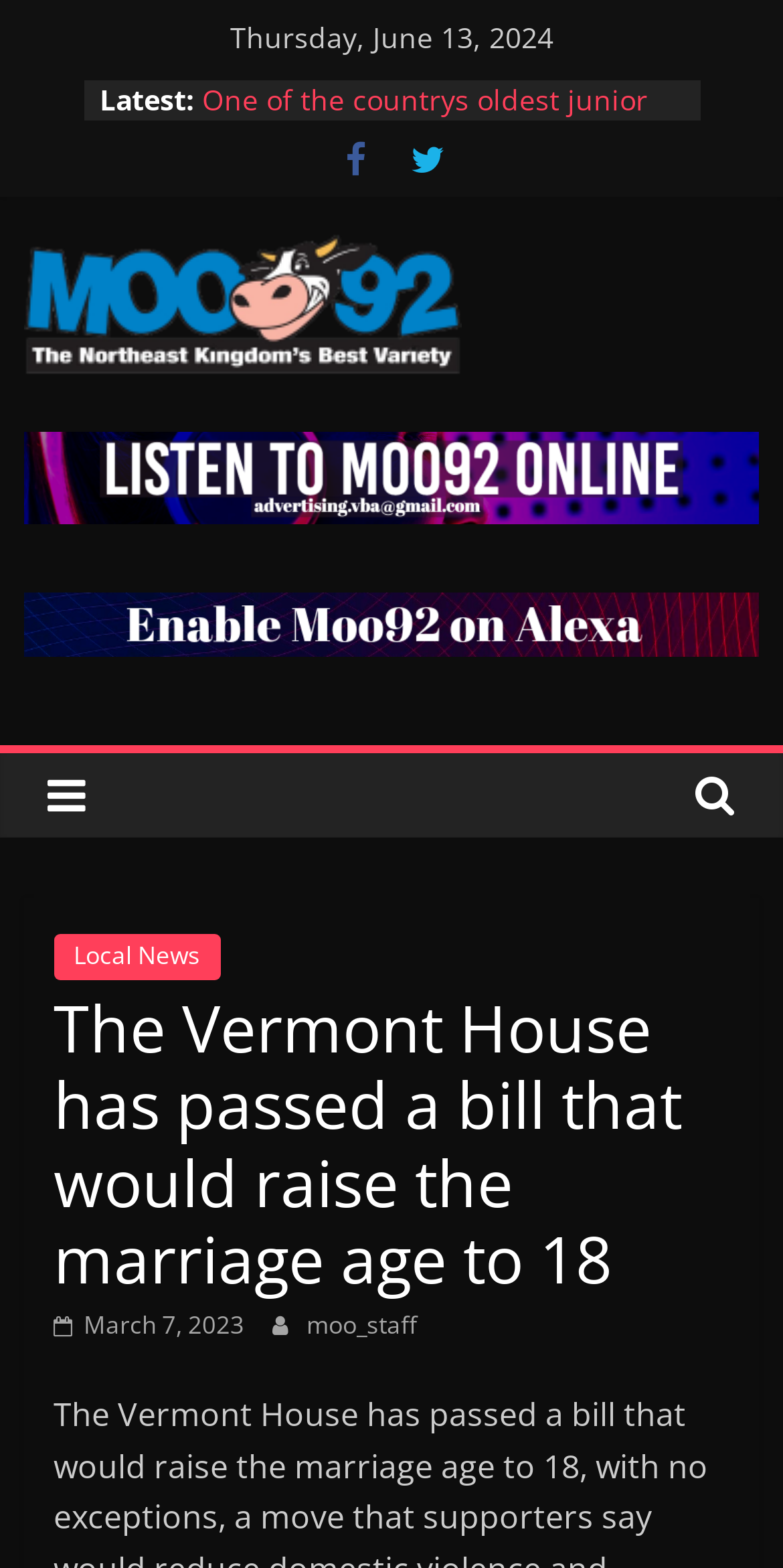Offer an extensive depiction of the webpage and its key elements.

The webpage appears to be a news website, with a focus on local news. At the top, there is a date displayed, "Thursday, June 13, 2024". Below the date, there is a section labeled "Latest:", which contains a list of news articles. There are five news articles in this section, each with a brief summary. The articles are arranged vertically, with the first article starting from the top left and the last article ending at the bottom right.

To the right of the "Latest:" section, there are two icons, represented by Unicode characters "\uf09a" and "\uf099". These icons are positioned horizontally, with the first icon on the left and the second icon on the right.

Below the "Latest:" section, there is a prominent header that reads "Moo92 FM". This header is accompanied by an image with the same text, "Moo92 FM". The image is positioned to the left of the header.

On the right side of the page, there are two complementary sections, each containing a figure and a link. These sections are stacked vertically, with the first section on top and the second section below.

At the bottom of the page, there is a section with a header that reads "The Vermont House has passed a bill that would raise the marriage age to 18". This header is followed by a link with the text "Local News" and a separator character. Below this section, there is a link with the text "March 7, 2023" and an icon, as well as another link with the text "moo_staff".